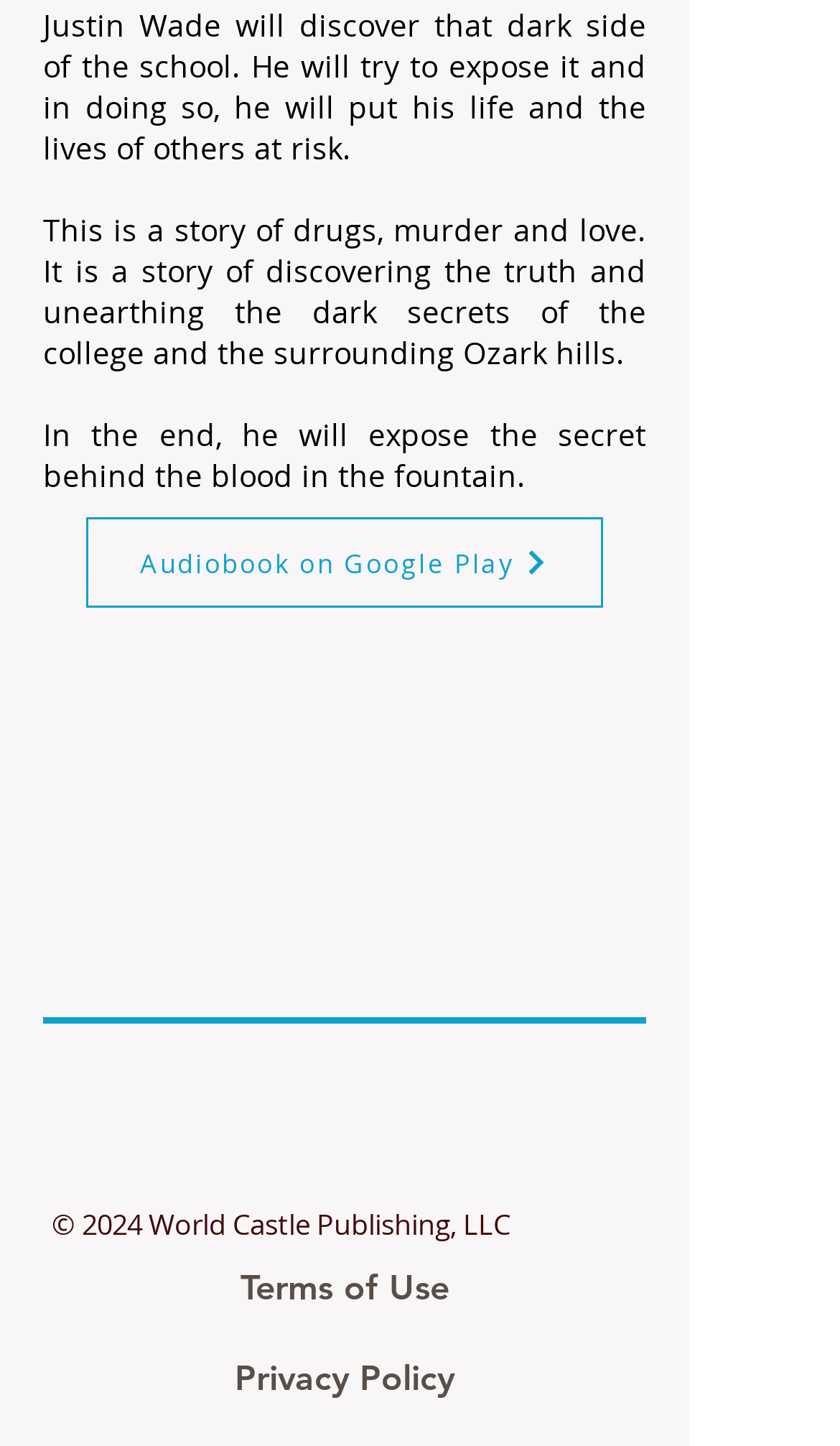What is the name of the image?
Analyze the image and provide a thorough answer to the question.

The image is described as 'Blood in the Fountain Audio.jpg', which is also the name of the link and the image file.